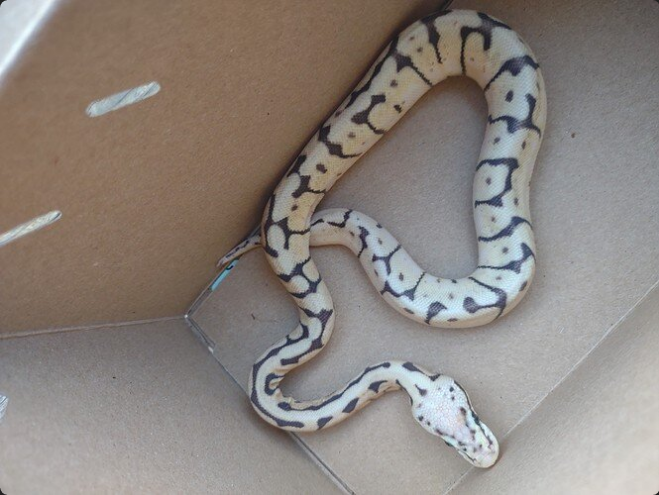Provide a short, one-word or phrase answer to the question below:
What is the color of the snake's background?

pale, creamy